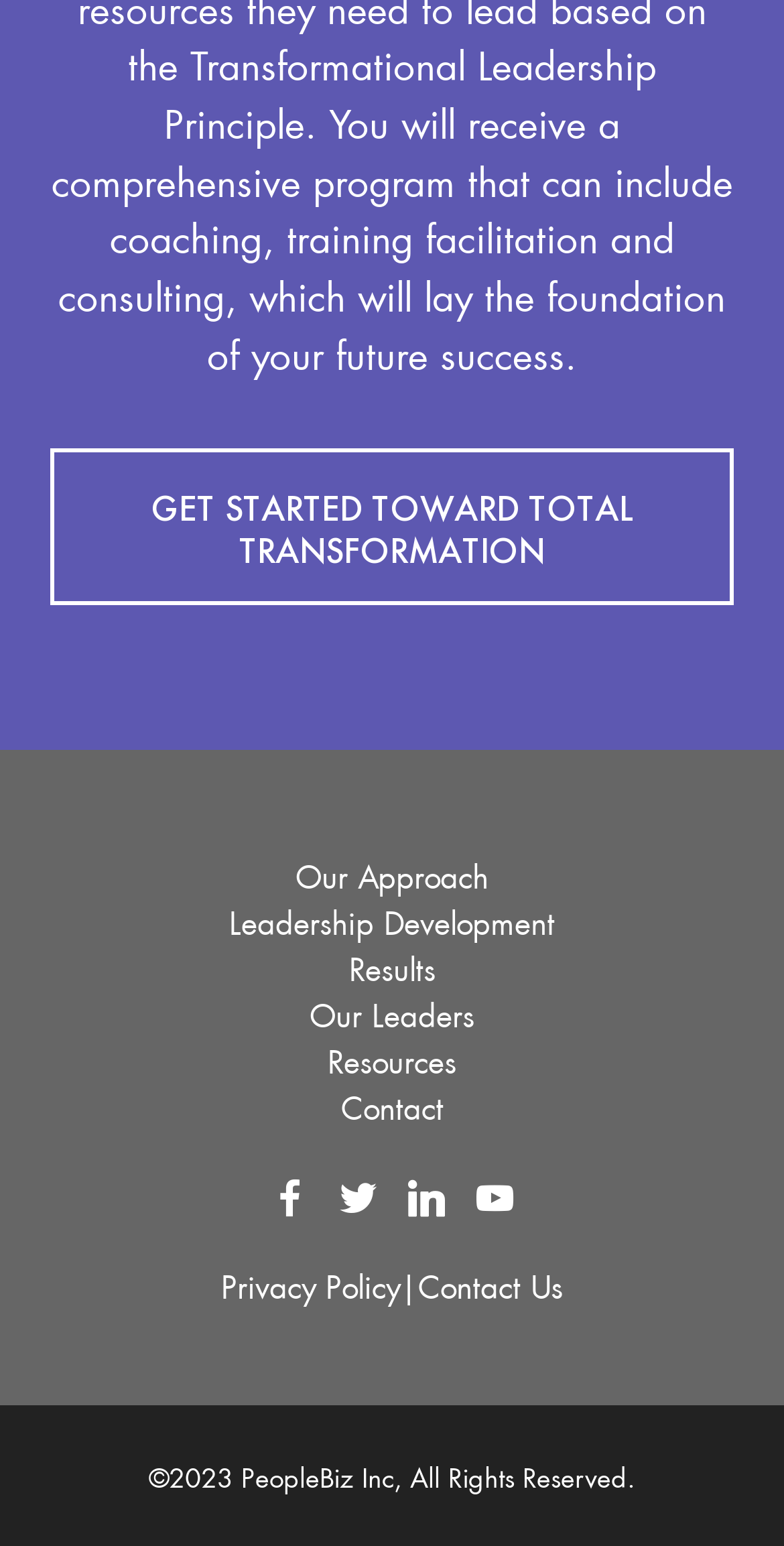Using the given description, provide the bounding box coordinates formatted as (top-left x, top-left y, bottom-right x, bottom-right y), with all values being floating point numbers between 0 and 1. Description: Resources

[0.418, 0.677, 0.582, 0.689]